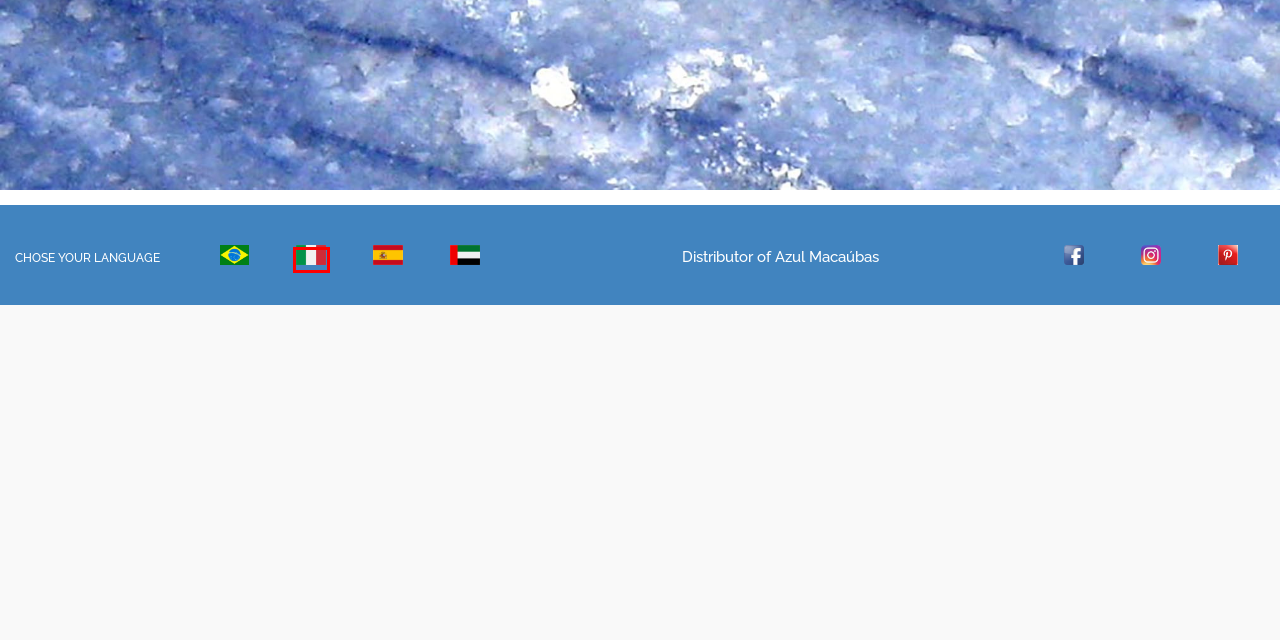You have a screenshot of a webpage with a red rectangle bounding box. Identify the best webpage description that corresponds to the new webpage after clicking the element within the red bounding box. Here are the candidates:
A. الصفحة الرئيسية - Azul Macaúbas Arab
B. Home - Azul Macaúbas Italiano
C. Partners - Azul Macaúbas English
D. Home - Azul Macaúbas Portugues
E. Photo gallery - Azul Macaúbas English
F. Quarries - Azul Macaúbas English
G. Contacts - Azul Macaúbas English
H. Home - Azul Macaúbas Español

B